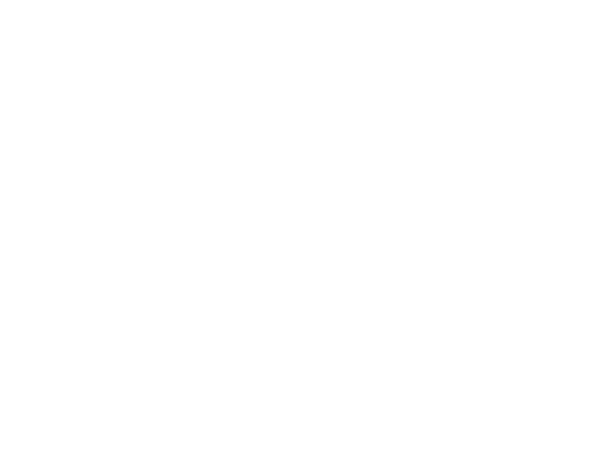What is the growth habit of the featured tree?
Based on the visual details in the image, please answer the question thoroughly.

The Skyline Honeylocust is known for its upright growth habit, making it a favored choice for landscapes where dappled shade and refined texture are desired, as described in the image caption.